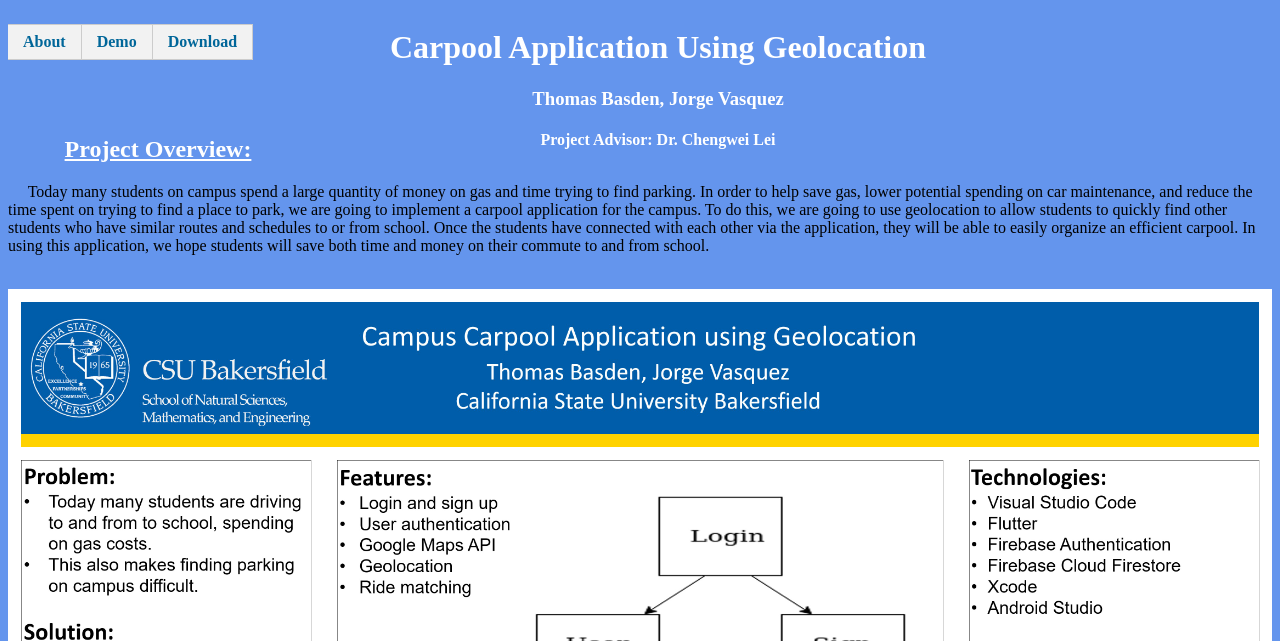Explain the features and main sections of the webpage comprehensively.

The webpage is about a carpool application using geolocation, with a clear heading at the top center of the page, "Carpool Application Using Geolocation". Below this heading, there are three more headings, listing the names of the developers, Thomas Basden and Jorge Vasquez, and their project advisor, Dr. Chengwei Lei. 

On the top left of the page, there are three links, "About", "Demo", and "Download", positioned horizontally next to each other. 

Further down the page, there is a heading "Project Overview:" on the left side, followed by a paragraph of text that describes the purpose of the carpool application. The text explains that the application aims to help students save gas, lower car maintenance costs, and reduce time spent on finding parking by connecting them with others who have similar routes and schedules to or from school using geolocation.